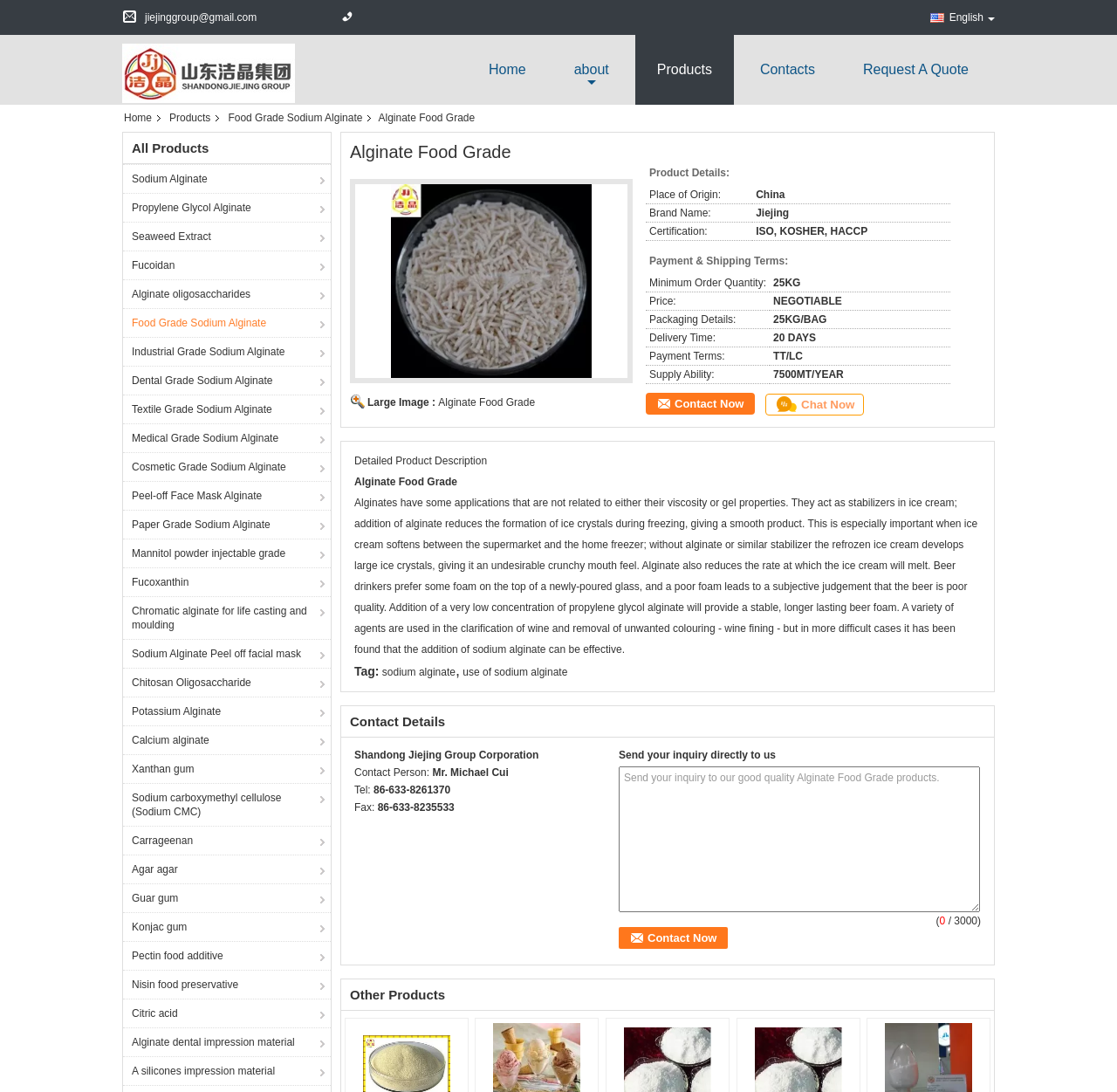Please find the bounding box coordinates of the element that needs to be clicked to perform the following instruction: "Request a quote". The bounding box coordinates should be four float numbers between 0 and 1, represented as [left, top, right, bottom].

[0.753, 0.032, 0.887, 0.096]